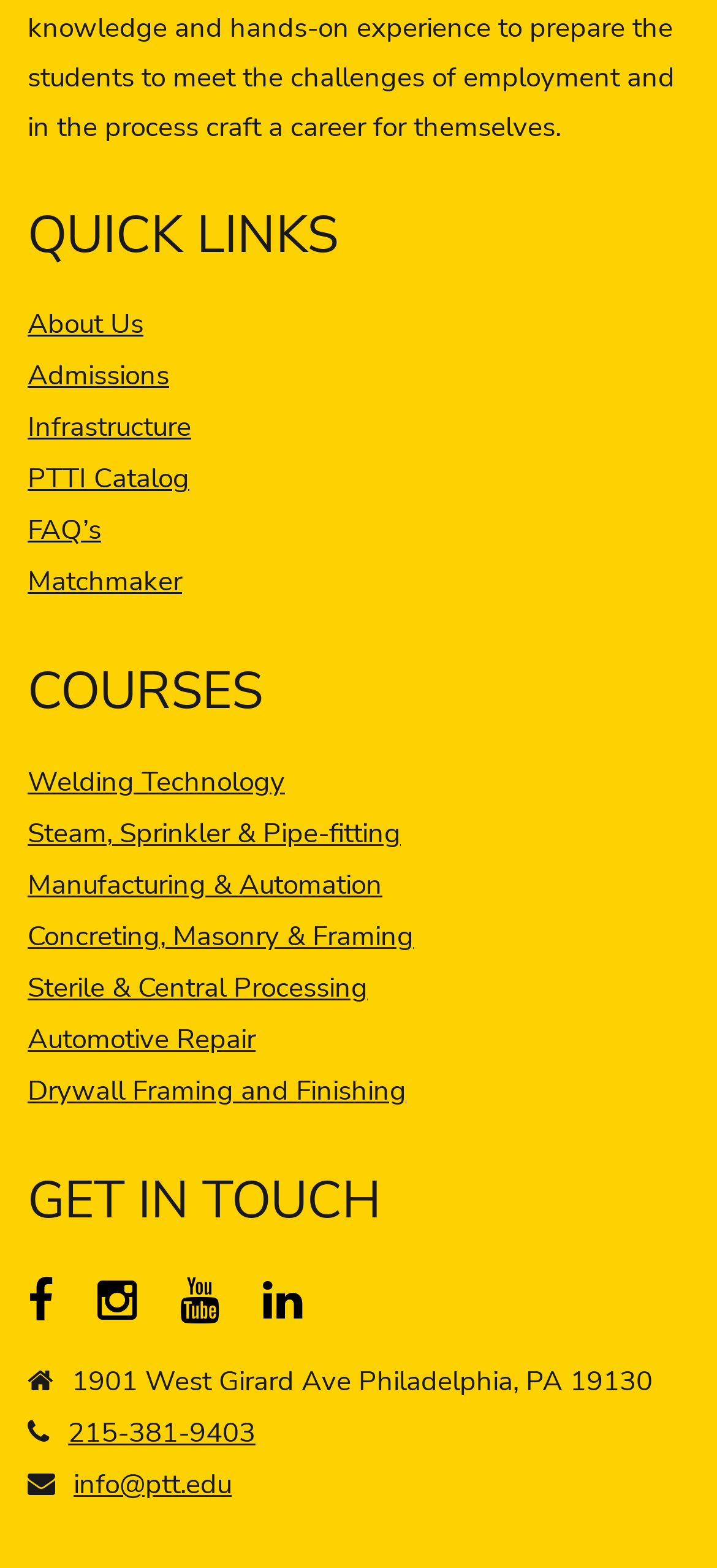Provide a brief response to the question below using a single word or phrase: 
How many courses are listed?

7